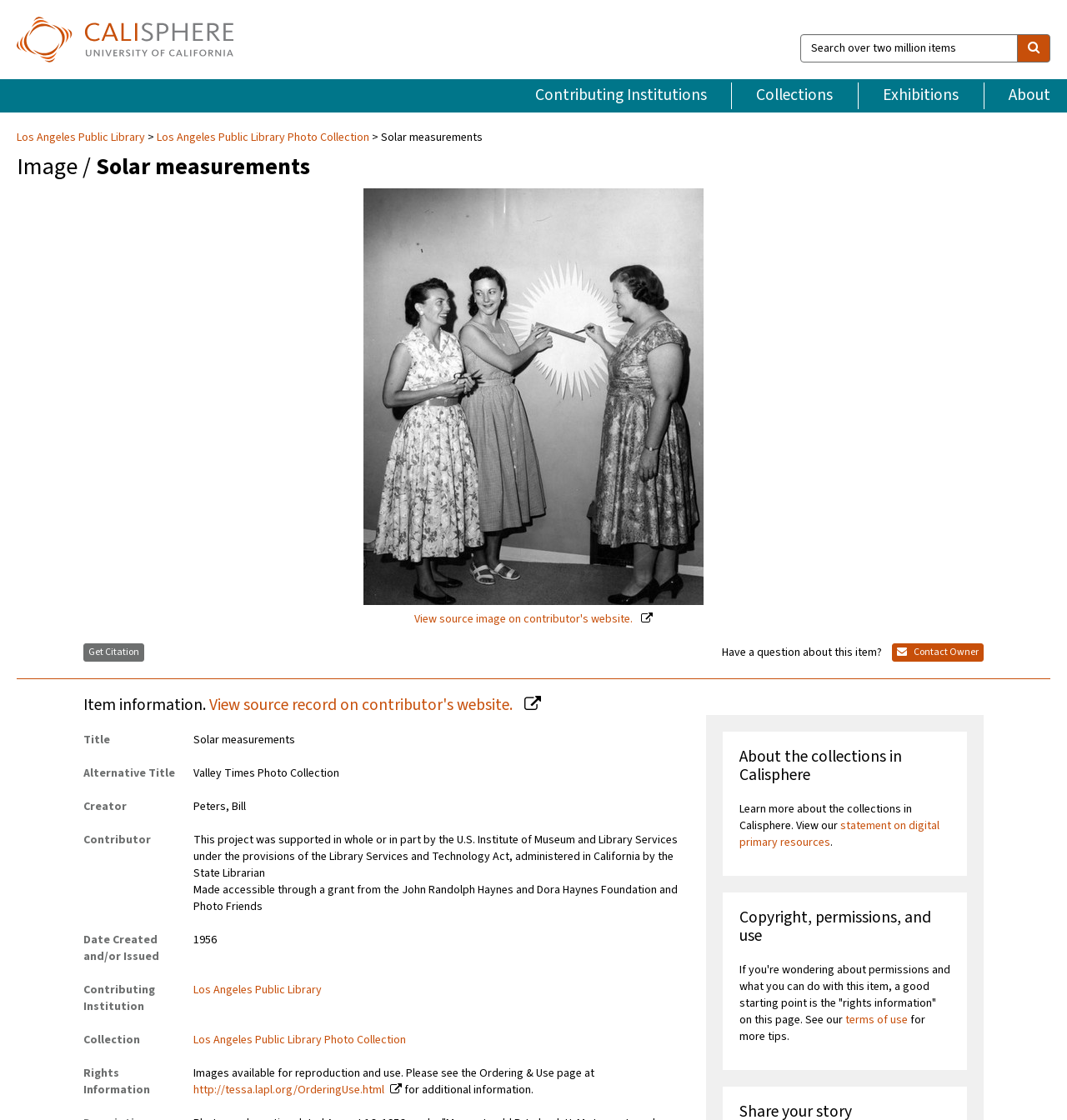Identify the bounding box coordinates for the UI element mentioned here: "terms of use". Provide the coordinates as four float values between 0 and 1, i.e., [left, top, right, bottom].

[0.792, 0.903, 0.851, 0.918]